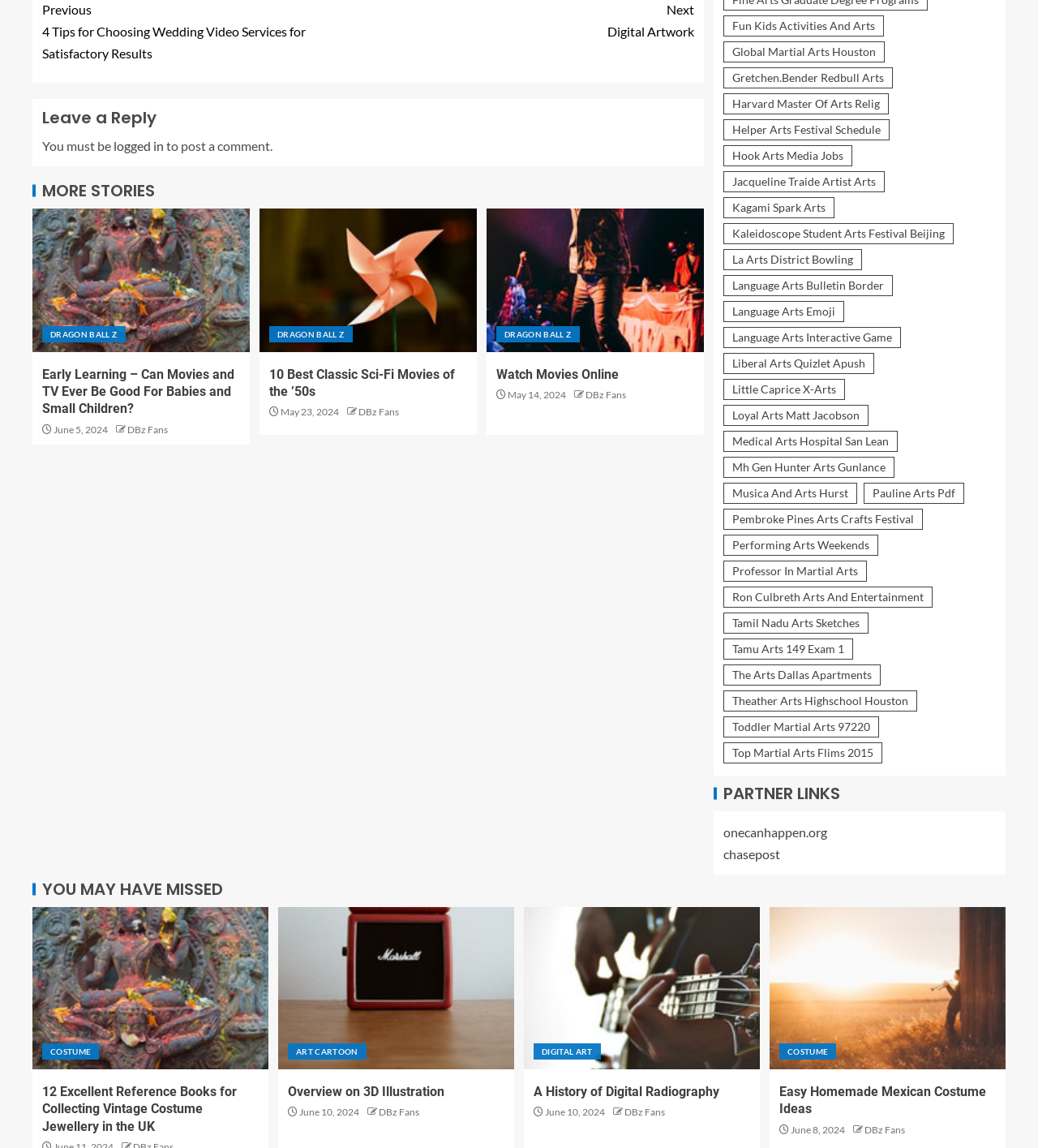Please provide the bounding box coordinates for the element that needs to be clicked to perform the instruction: "check 'YOU MAY HAVE MISSED'". The coordinates must consist of four float numbers between 0 and 1, formatted as [left, top, right, bottom].

[0.031, 0.768, 0.969, 0.782]